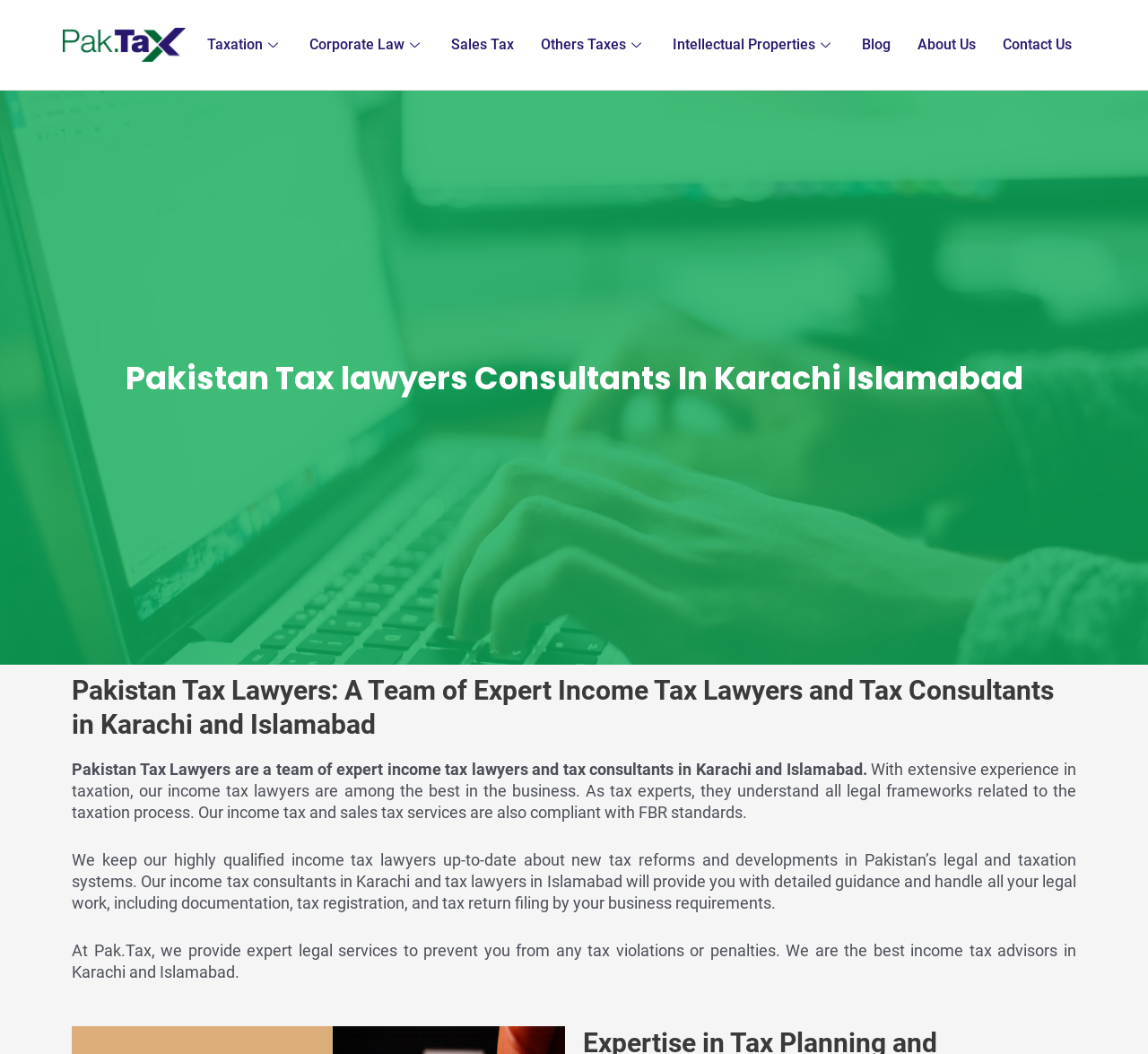Locate the primary heading on the webpage and return its text.

Pakistan Tax lawyers Consultants In Karachi Islamabad